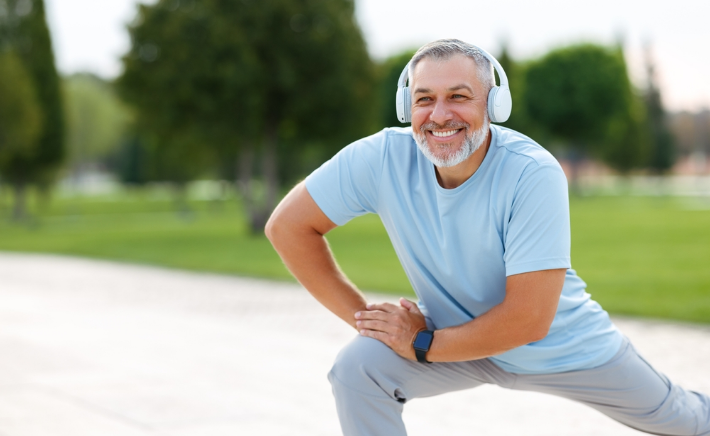What color is the senior man's athletic shirt?
Using the visual information from the image, give a one-word or short-phrase answer.

Light blue